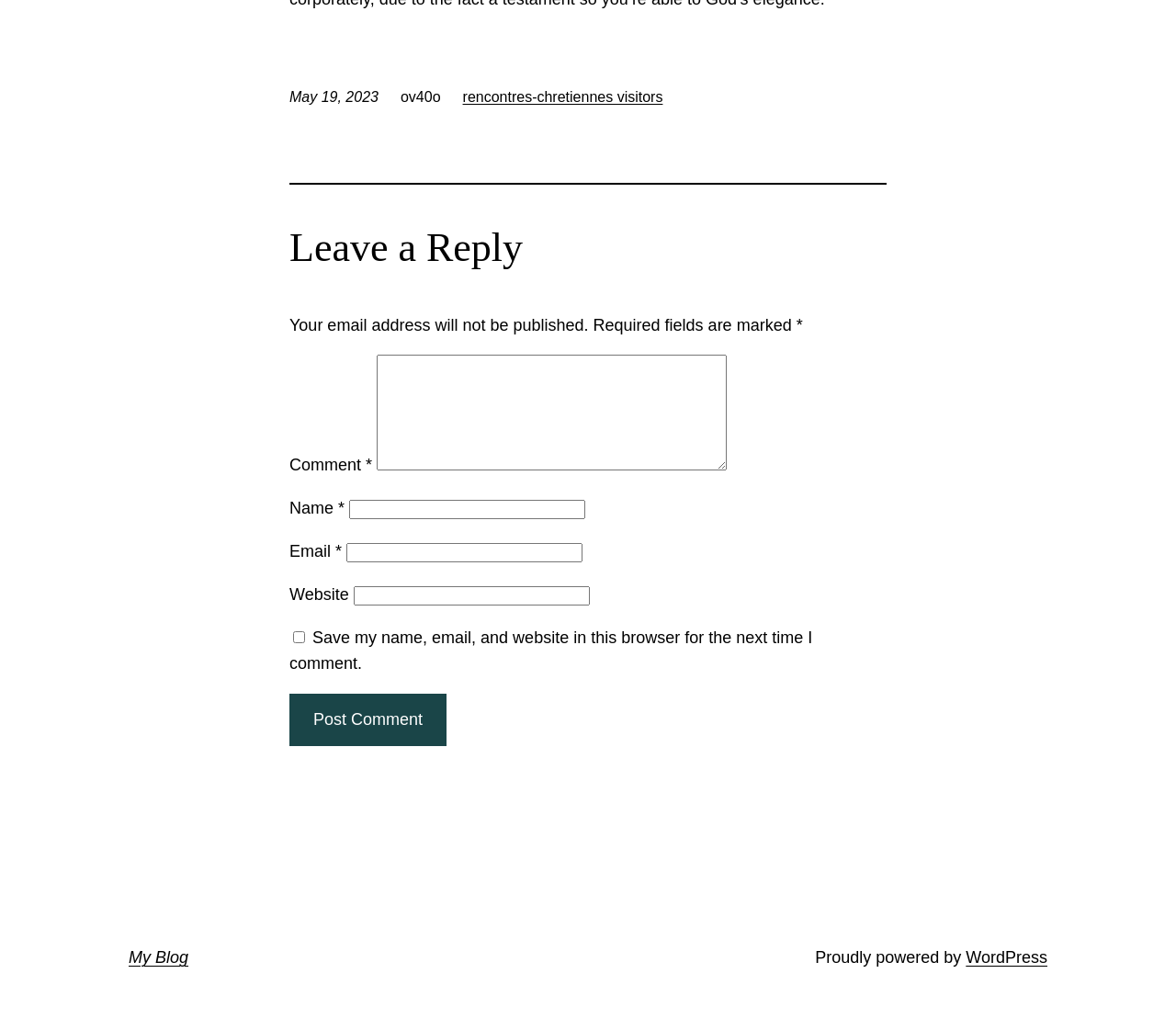What is required to post a comment?
Answer the question with just one word or phrase using the image.

Name, email, and comment